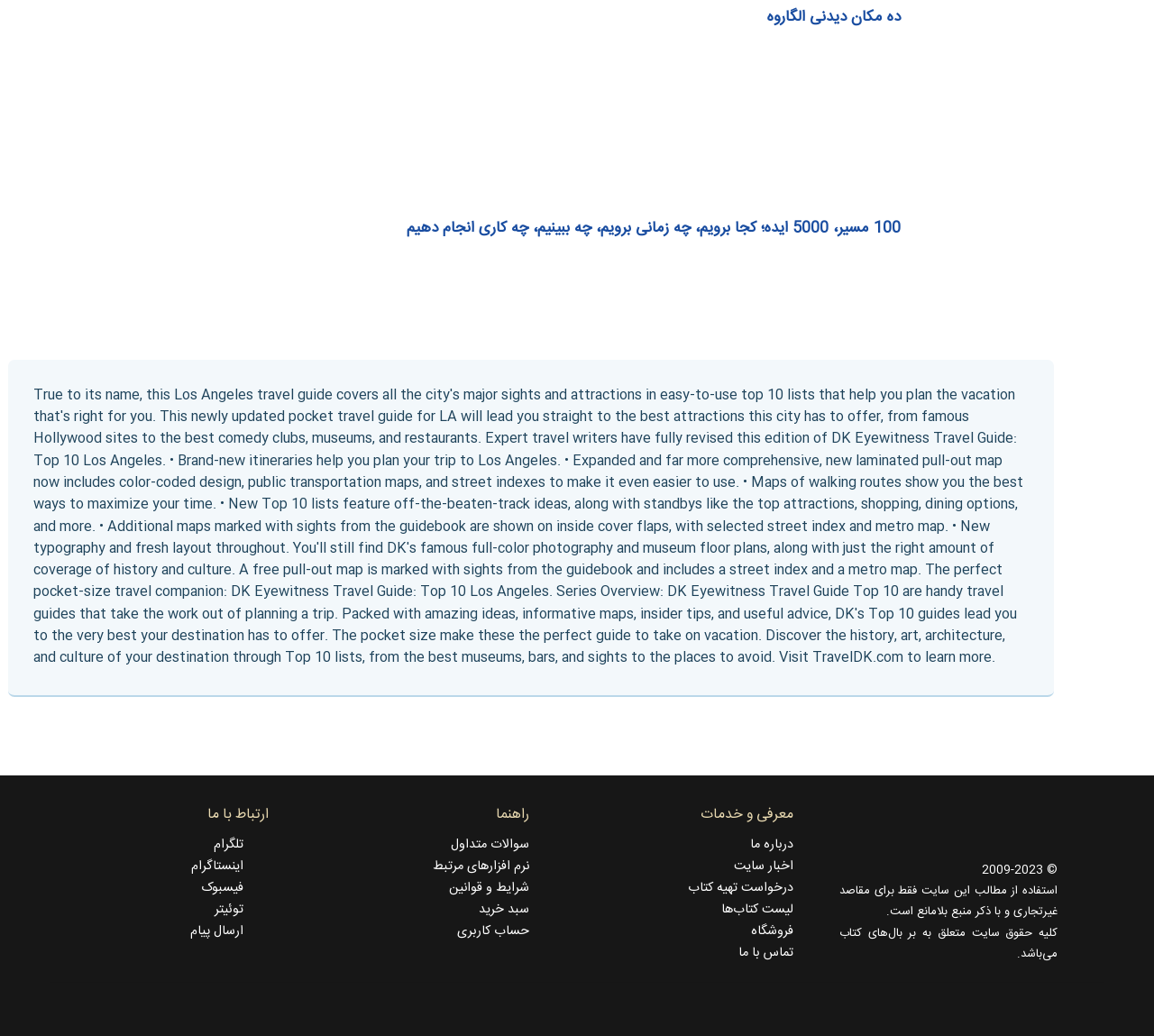Find the bounding box coordinates of the area that needs to be clicked in order to achieve the following instruction: "Search for health promotion". The coordinates should be specified as four float numbers between 0 and 1, i.e., [left, top, right, bottom].

None